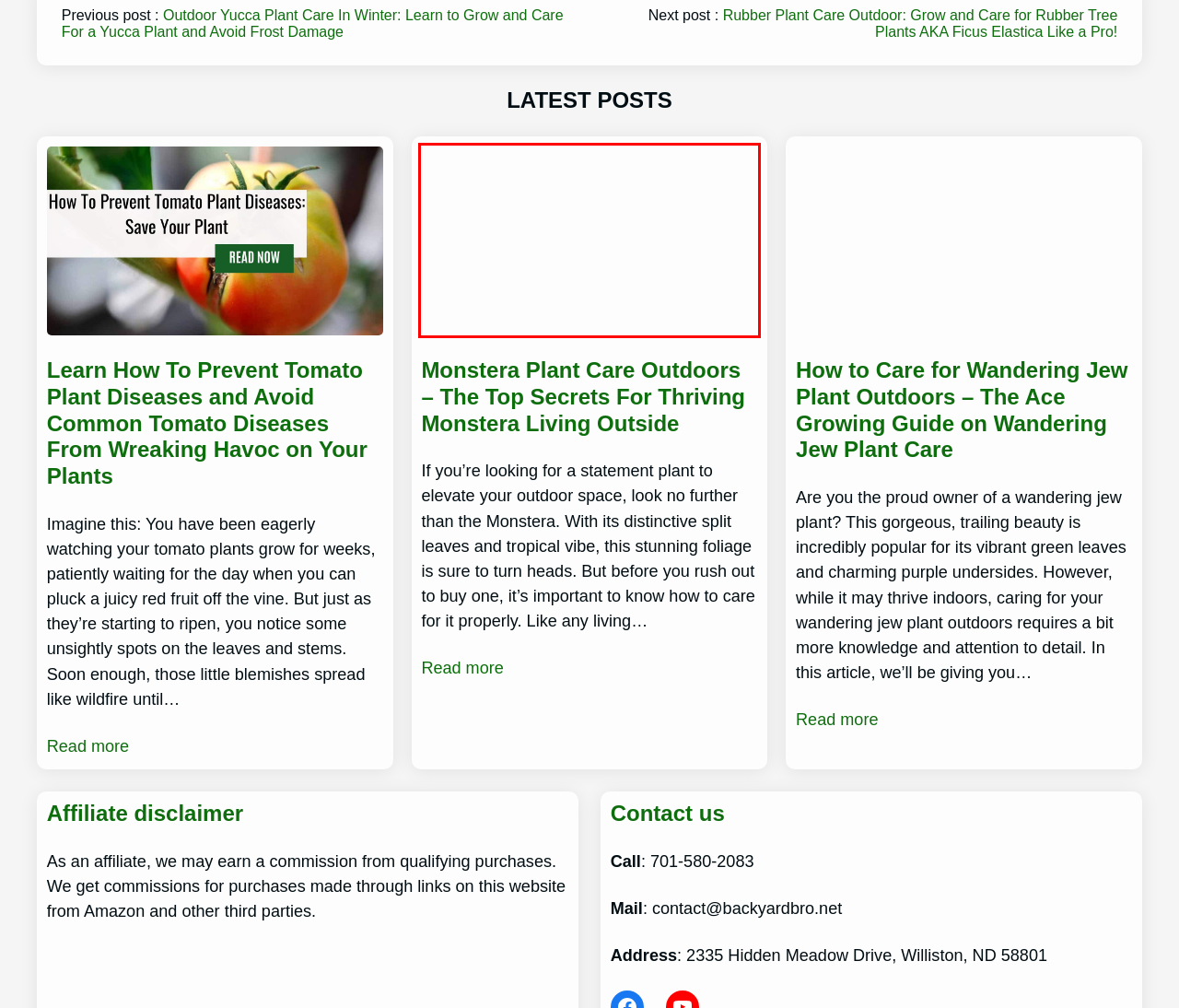Observe the screenshot of a webpage with a red bounding box highlighting an element. Choose the webpage description that accurately reflects the new page after the element within the bounding box is clicked. Here are the candidates:
A. Disclaimer - Backyard Bro
B. Backyard Bro -
C. Rubber Plant Care Outdoor: Care Like Pro
D. Monstera Plant Care Outdoors: Care Like Pro
E. How to Care for Wandering Jew Plant Outdoors: Care Like Pro
F. How To Prevent Tomato Plant Diseases: Save Your Plant
G. How To Shade Outdoor Plants From The Sun
H. Outdoor Yucca Plant Care in Winter: Grow & Care Like a Pro!

D